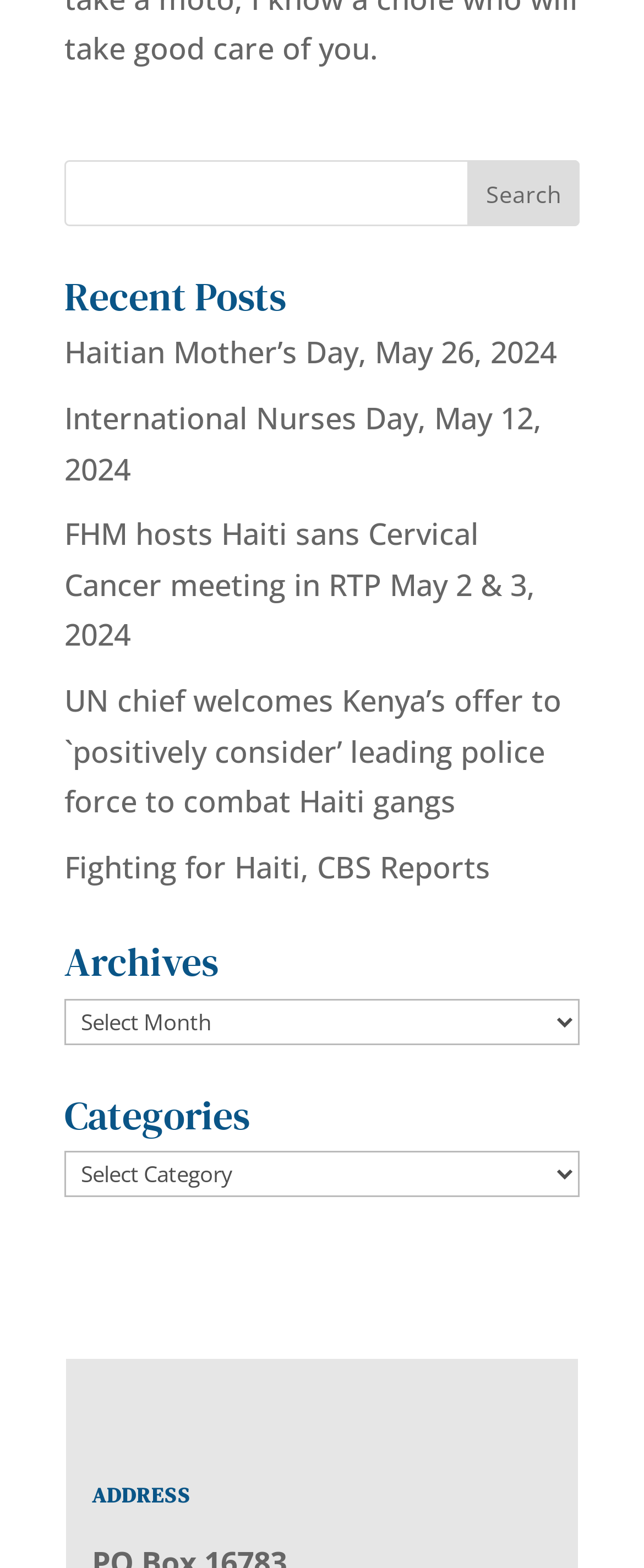What is the purpose of the textbox?
Refer to the image and answer the question using a single word or phrase.

Search